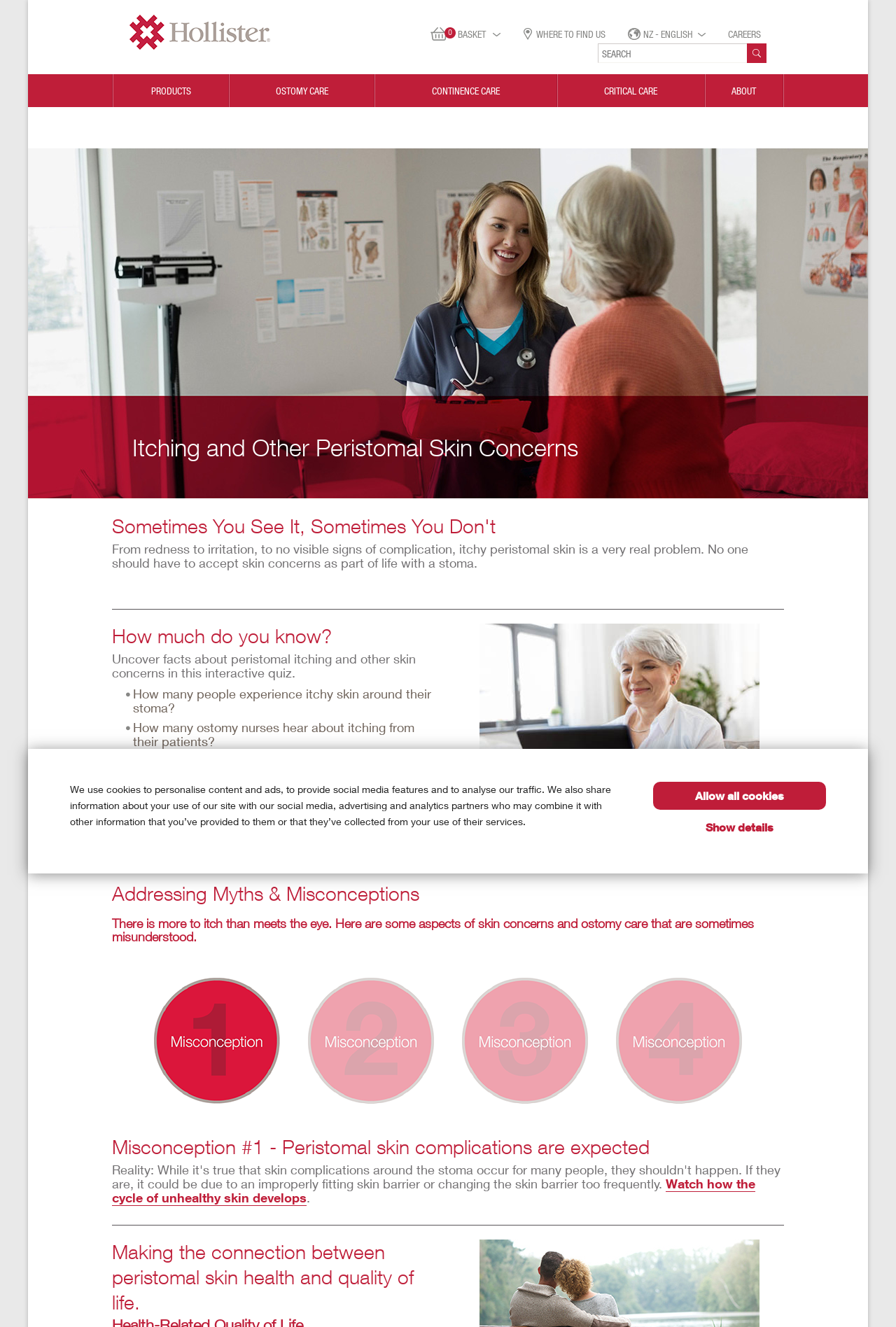Please find the bounding box coordinates (top-left x, top-left y, bottom-right x, bottom-right y) in the screenshot for the UI element described as follows: Privacy Policy

None